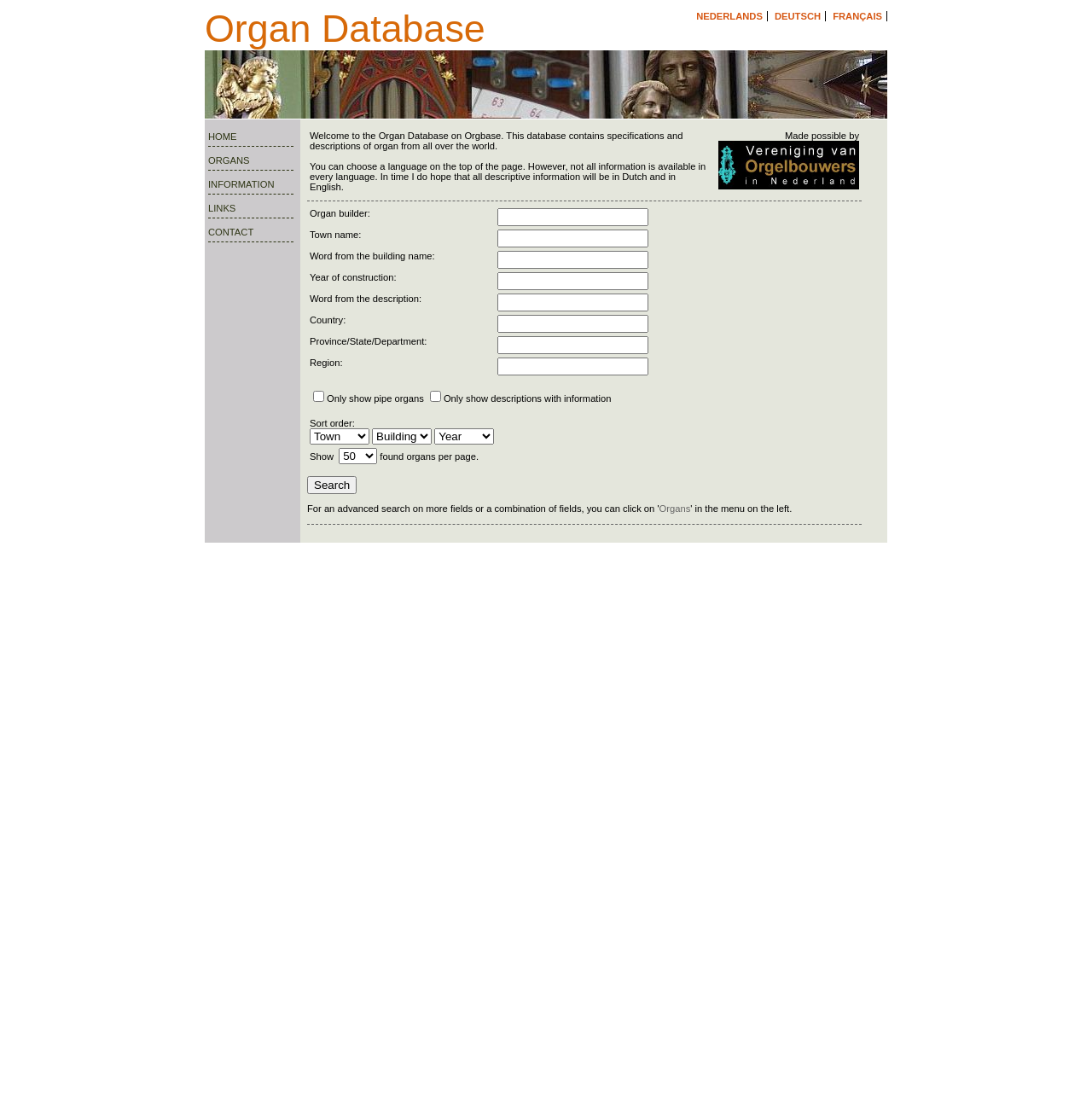Reply to the question with a single word or phrase:
How many search criteria are available?

6